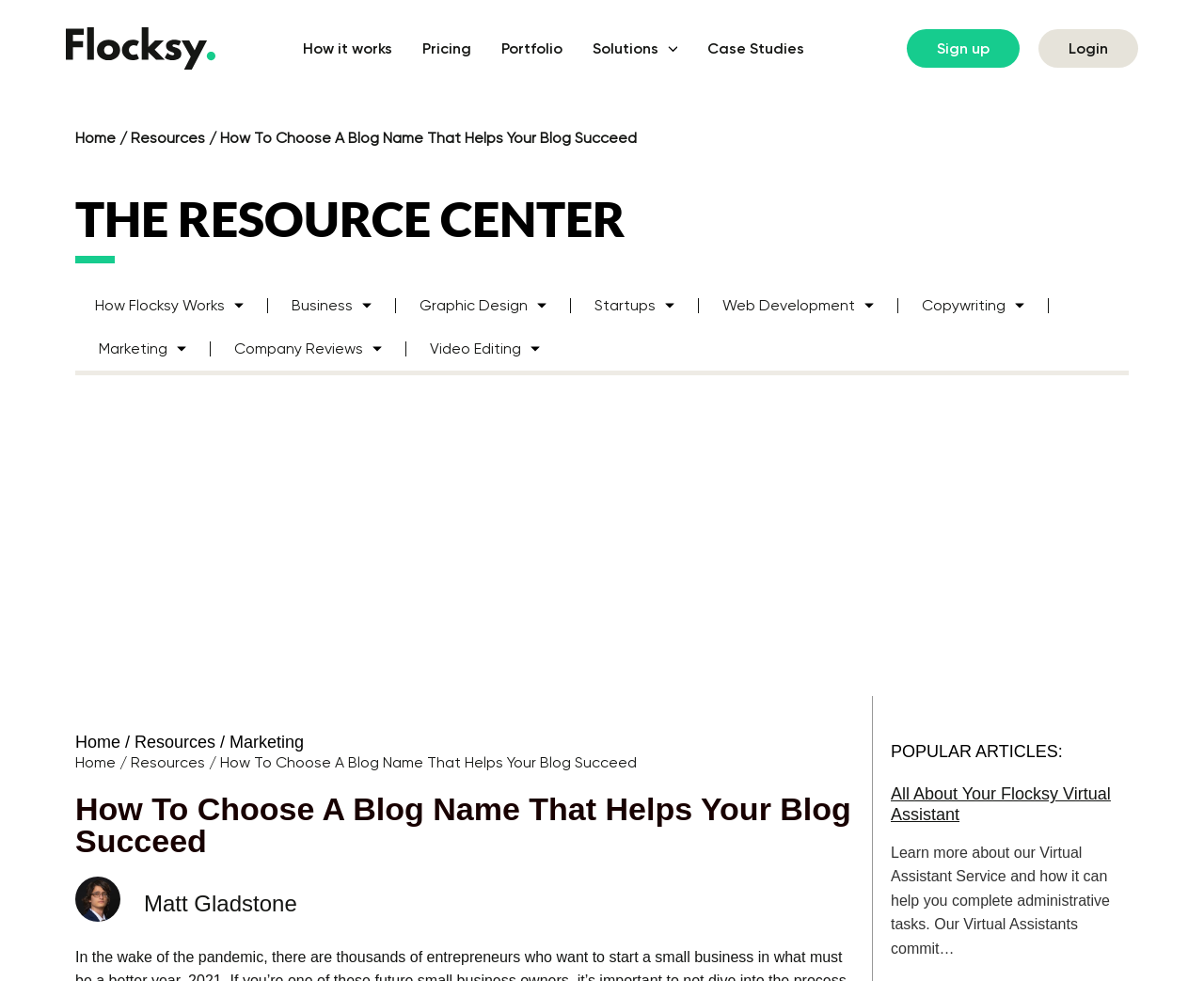Give a concise answer using only one word or phrase for this question:
What is the category of the current blog post?

Marketing